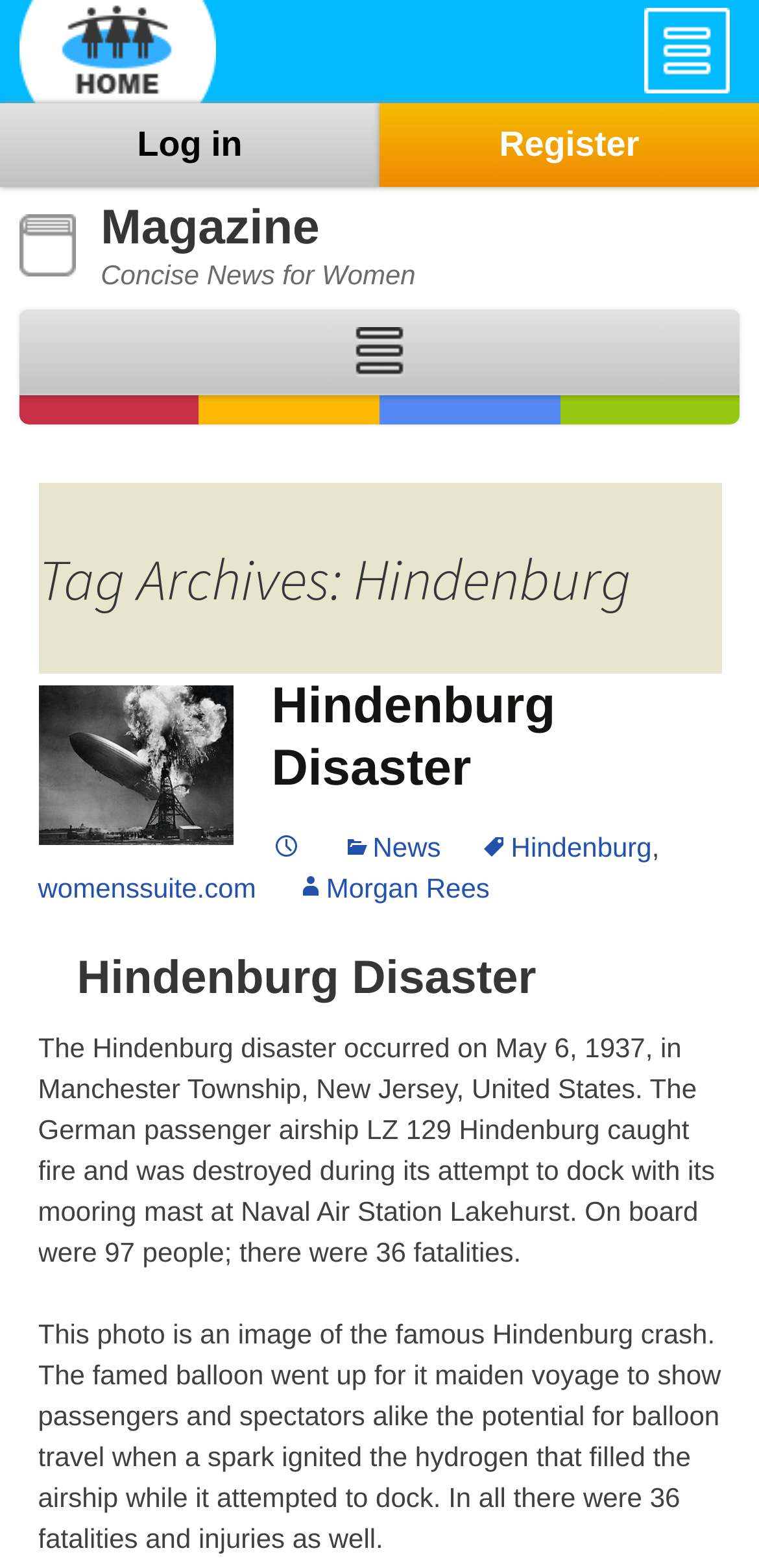Based on the element description, predict the bounding box coordinates (top-left x, top-left y, bottom-right x, bottom-right y) for the UI element in the screenshot: Menu

None